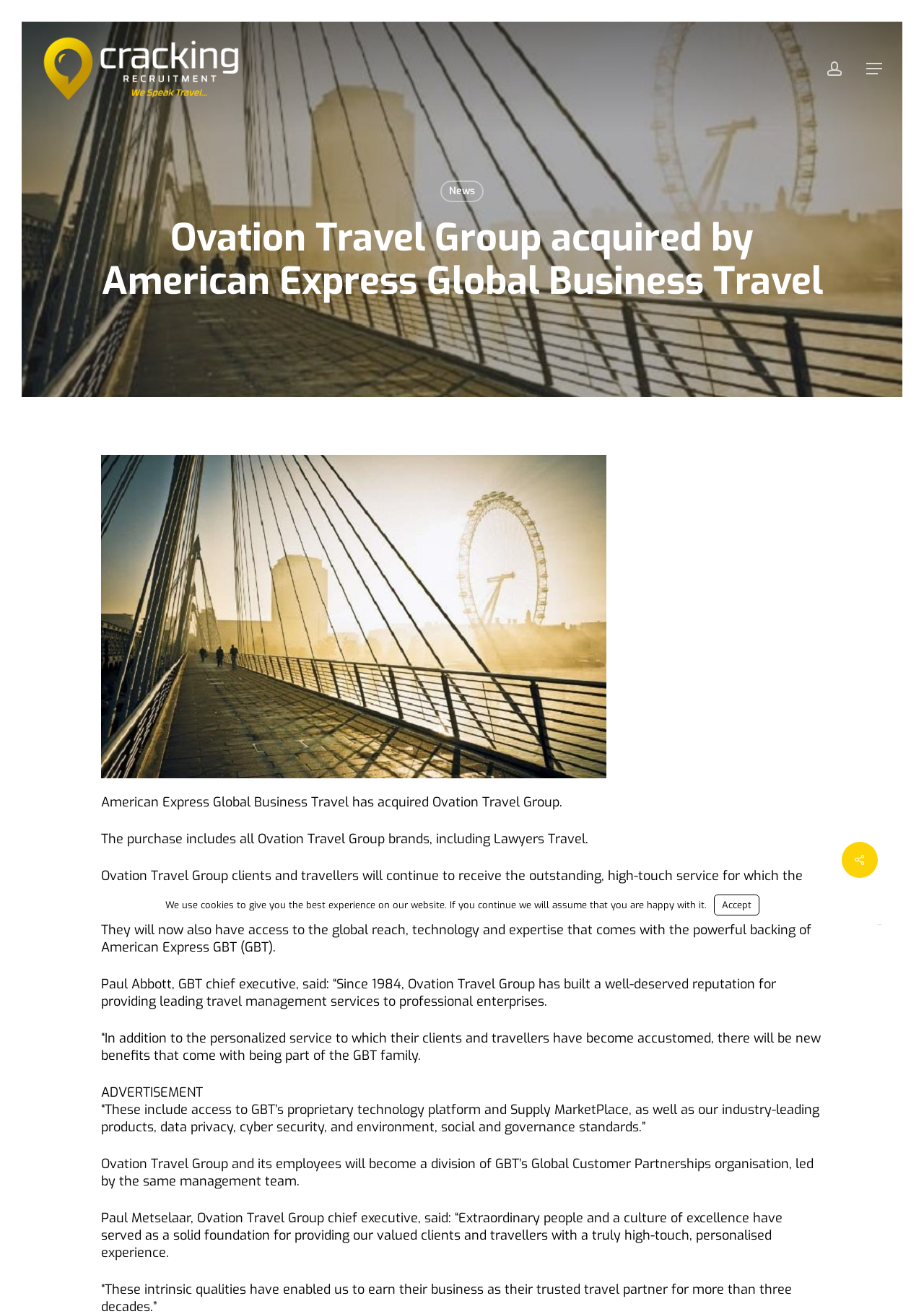Generate the text content of the main heading of the webpage.

Ovation Travel Group acquired by American Express Global Business Travel